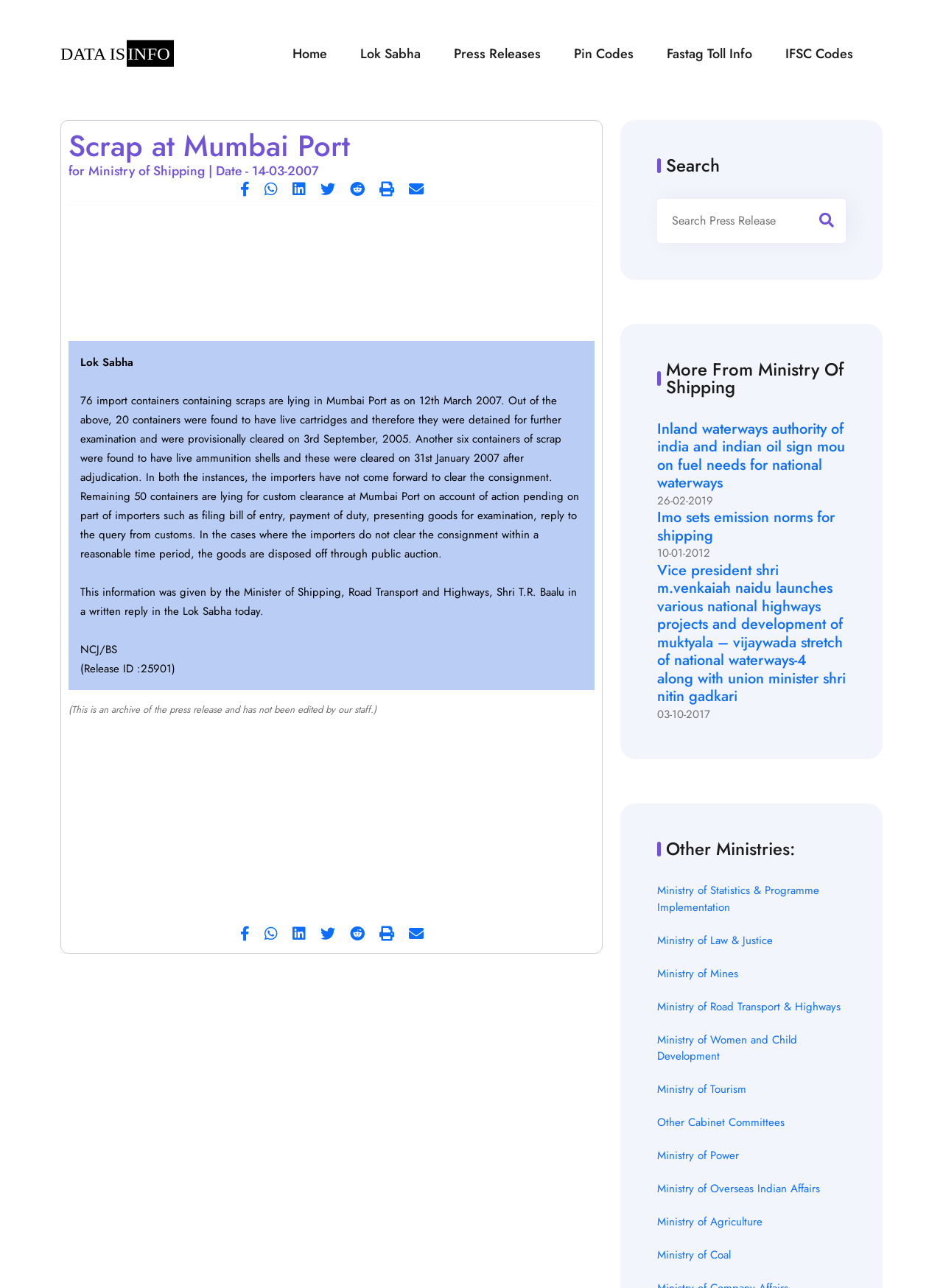Offer a thorough description of the webpage.

This webpage is a press release from the Government of India, specifically from the Ministry of Shipping. At the top, there is a logo of "Data is Info" and a navigation menu with links to "Home", "Lok Sabha", "Press Releases", "Pin Codes", "Fastag Toll Info", and "IFSC Codes". Below the navigation menu, there is a heading that reads "Scrap at Mumbai Port" with a subheading that provides the date of the press release, March 14, 2007.

The main content of the press release is a paragraph that describes the situation of scrap containers at Mumbai Port, including the number of containers found with live cartridges and ammunition shells, and the actions taken by the customs authorities. The press release also mentions that the importers have not come forward to clear the consignment, and the goods are disposed of through public auction.

To the right of the main content, there are social media buttons, including Facebook, WhatsApp, LinkedIn, Twitter, Reddit, and Print, as well as a Mailto button. Below the social media buttons, there is a search bar with a heading "Search" and a textbox to input search queries, along with a submit button.

Further down the page, there is a section titled "More From Ministry Of Shipping" that lists several press releases from the Ministry of Shipping, including "Inland waterways authority of india and indian oil sign mou on fuel needs for national waterways", "Imo sets emission norms for shipping", and "Vice president shri m.venkaiah naidu launches various national highways projects and development of muktyala – vijaywada stretch of national waterways-4 along with union minister shri nitin gadkari". Each press release is accompanied by a date.

Finally, at the bottom of the page, there is a section titled "Other Ministries:" that lists links to various other ministries, including the Ministry of Statistics & Programme Implementation, Ministry of Law & Justice, Ministry of Mines, and others.